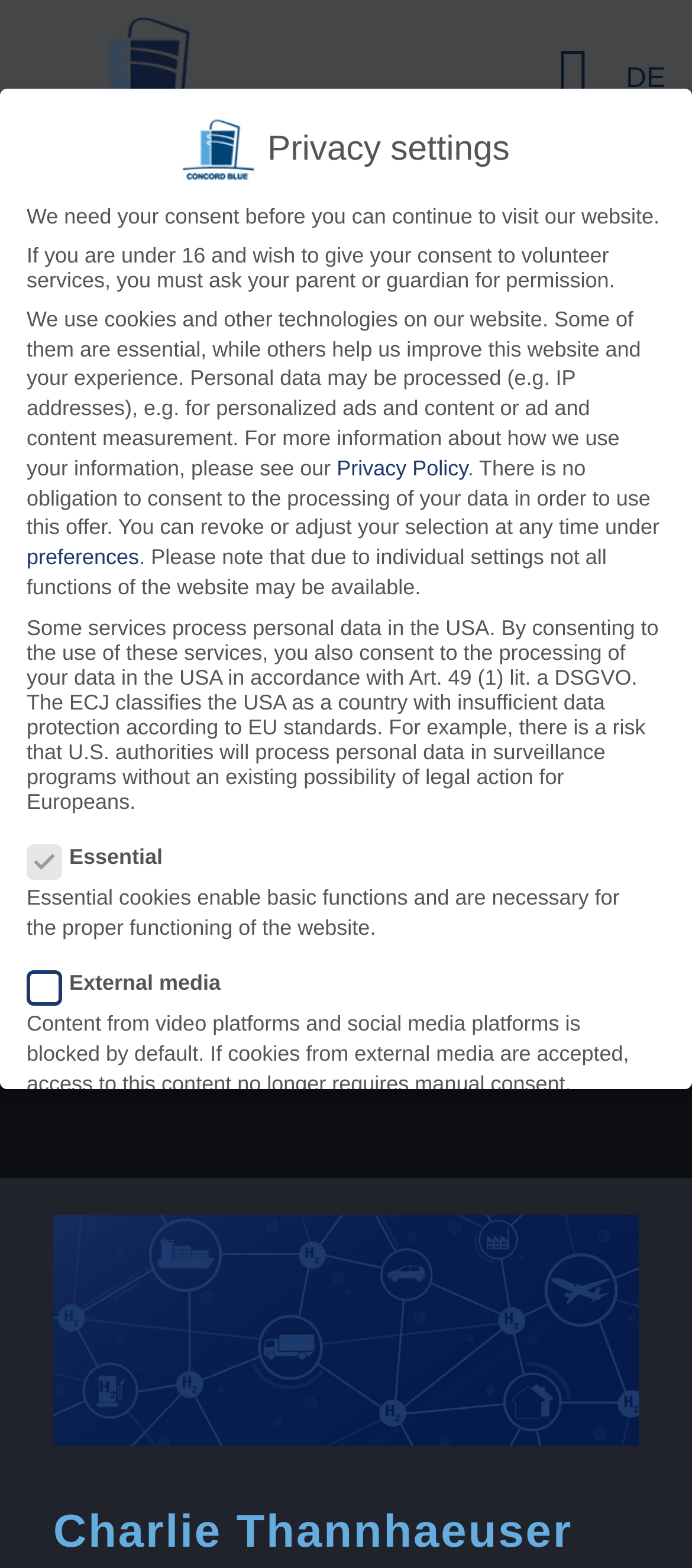What is the purpose of the 'Essential' checkbox?
Give a detailed explanation using the information visible in the image.

The purpose of the 'Essential' checkbox can be found in the StaticText element with the text 'Essential cookies enable basic functions and are necessary for the proper functioning of the website.' which is located next to the 'Essential' checkbox.